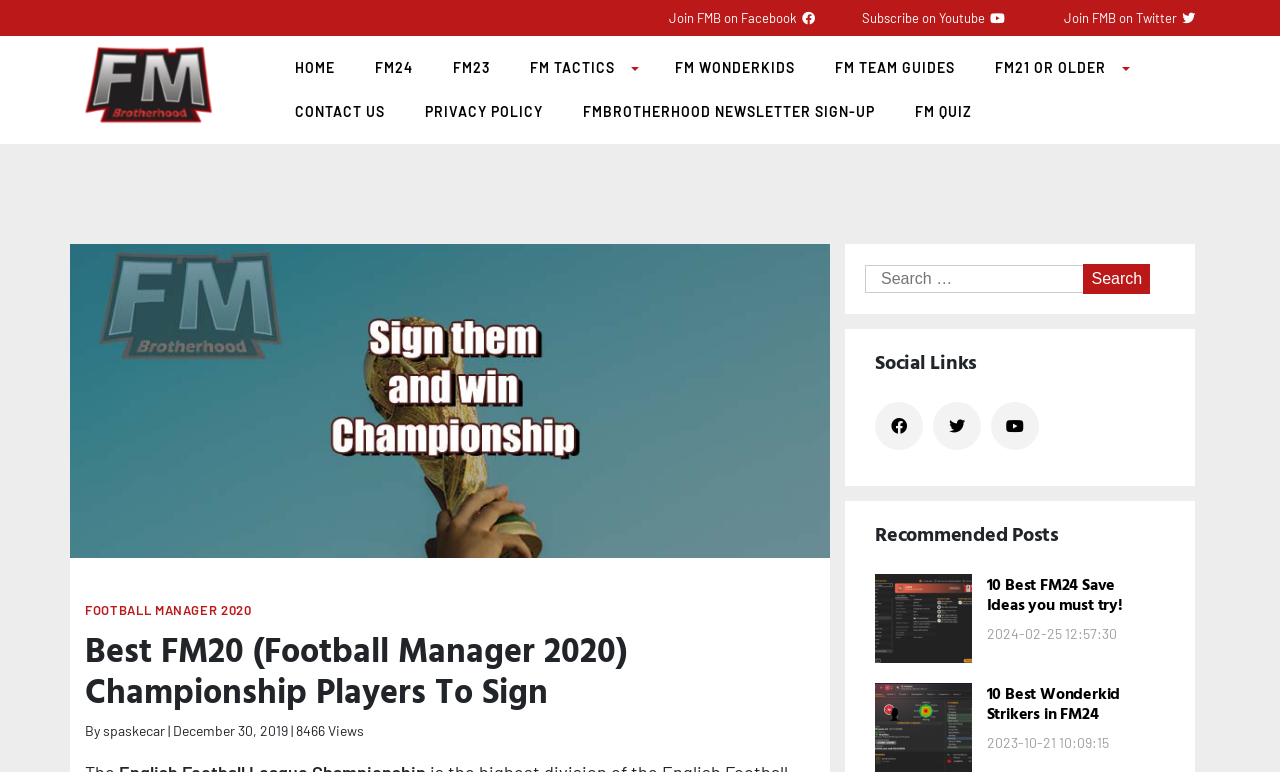Identify the bounding box coordinates for the element that needs to be clicked to fulfill this instruction: "Check the recommended post about 10 Best Wonderkid Strikers in FM24". Provide the coordinates in the format of four float numbers between 0 and 1: [left, top, right, bottom].

[0.771, 0.885, 0.898, 0.937]